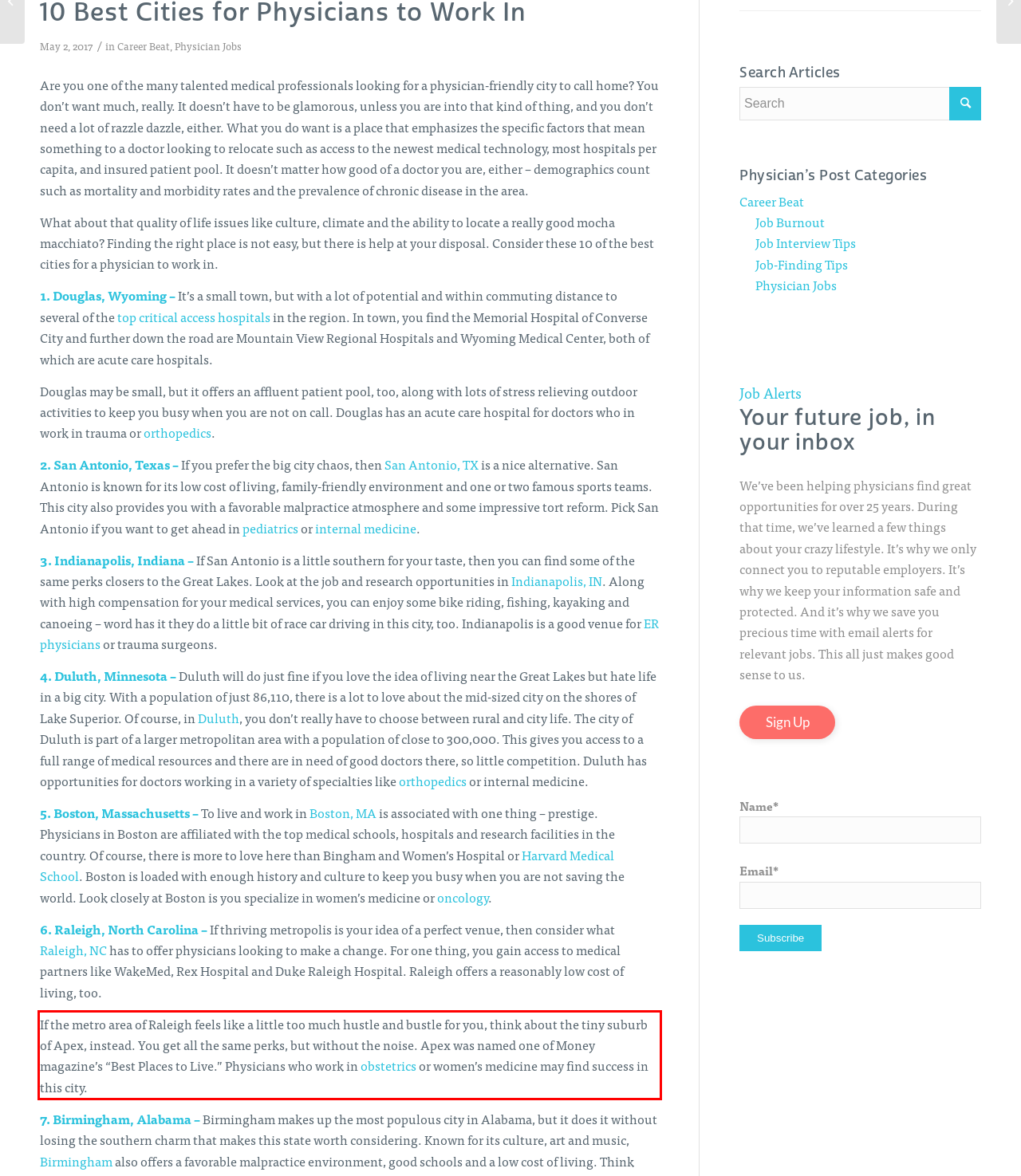Examine the screenshot of the webpage, locate the red bounding box, and generate the text contained within it.

If the metro area of Raleigh feels like a little too much hustle and bustle for you, think about the tiny suburb of Apex, instead. You get all the same perks, but without the noise. Apex was named one of Money magazine’s “Best Places to Live.” Physicians who work in obstetrics or women’s medicine may find success in this city.